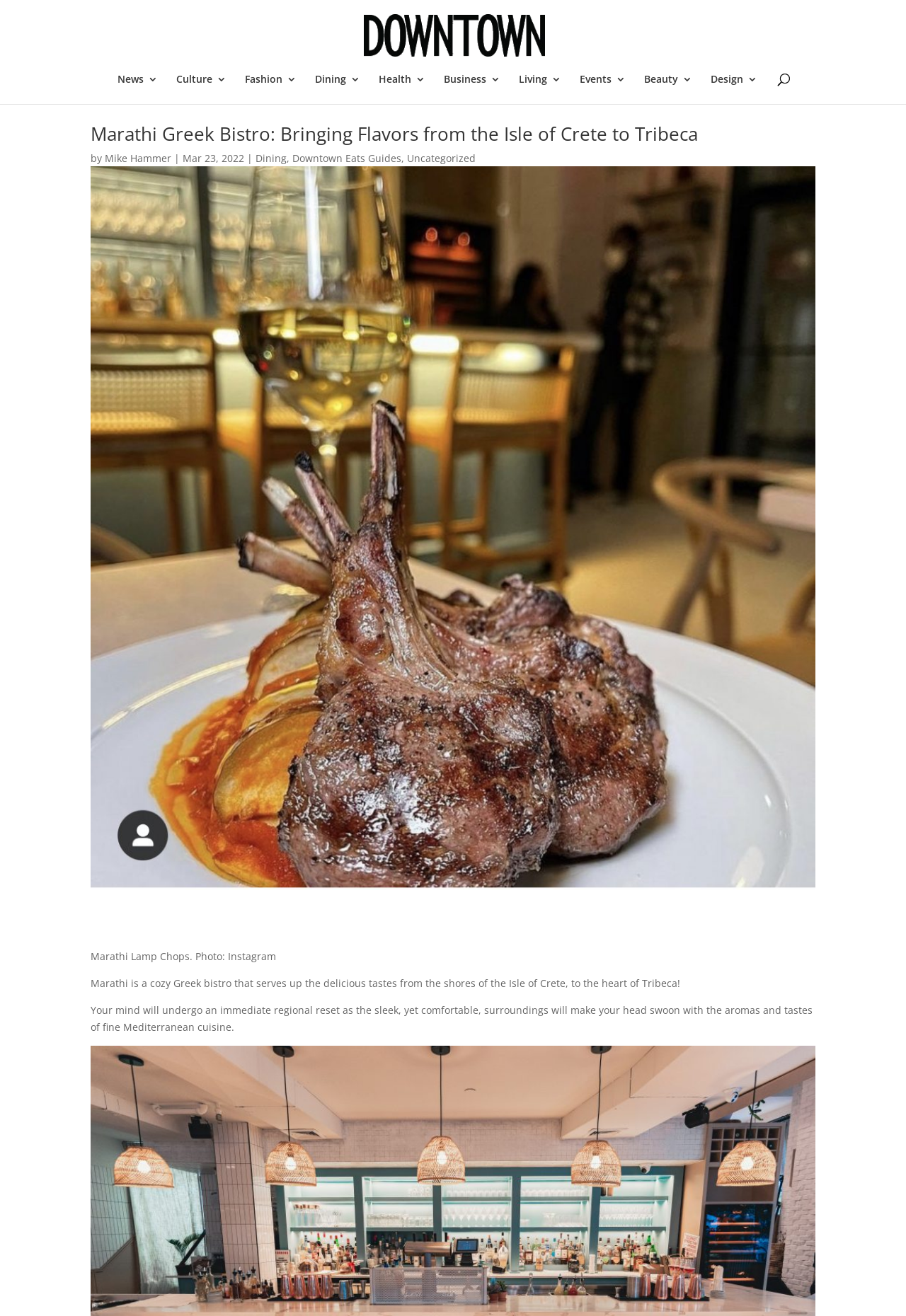What is the category of the article about Marathi?
Give a single word or phrase as your answer by examining the image.

Dining